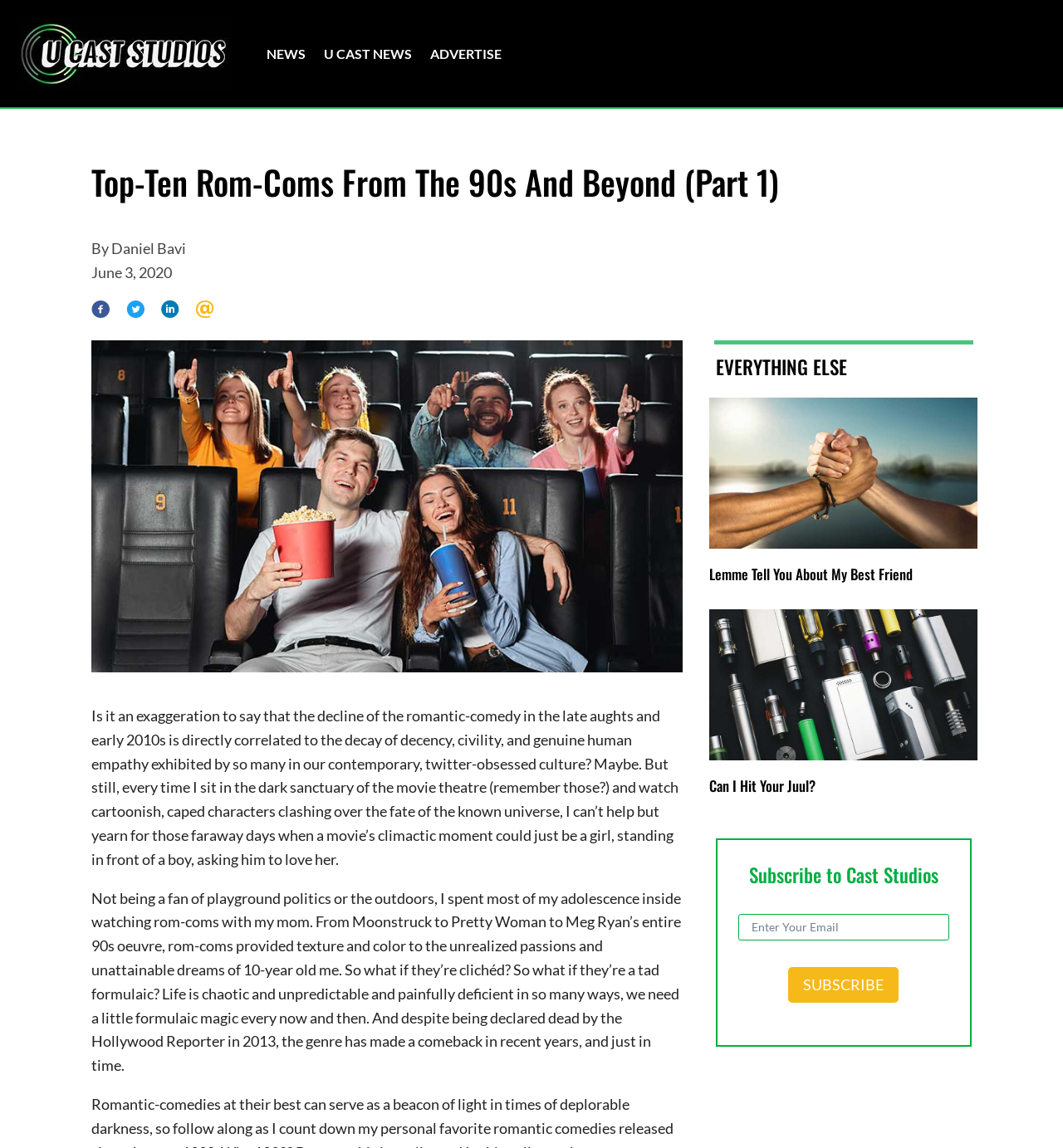Using the elements shown in the image, answer the question comprehensively: What type of content is listed under 'EVERYTHING ELSE'?

The section 'EVERYTHING ELSE' lists various content, including movie titles such as 'Best Friends' and 'Lemme Tell You About My Best Friend', as well as vaping devices and accessories.